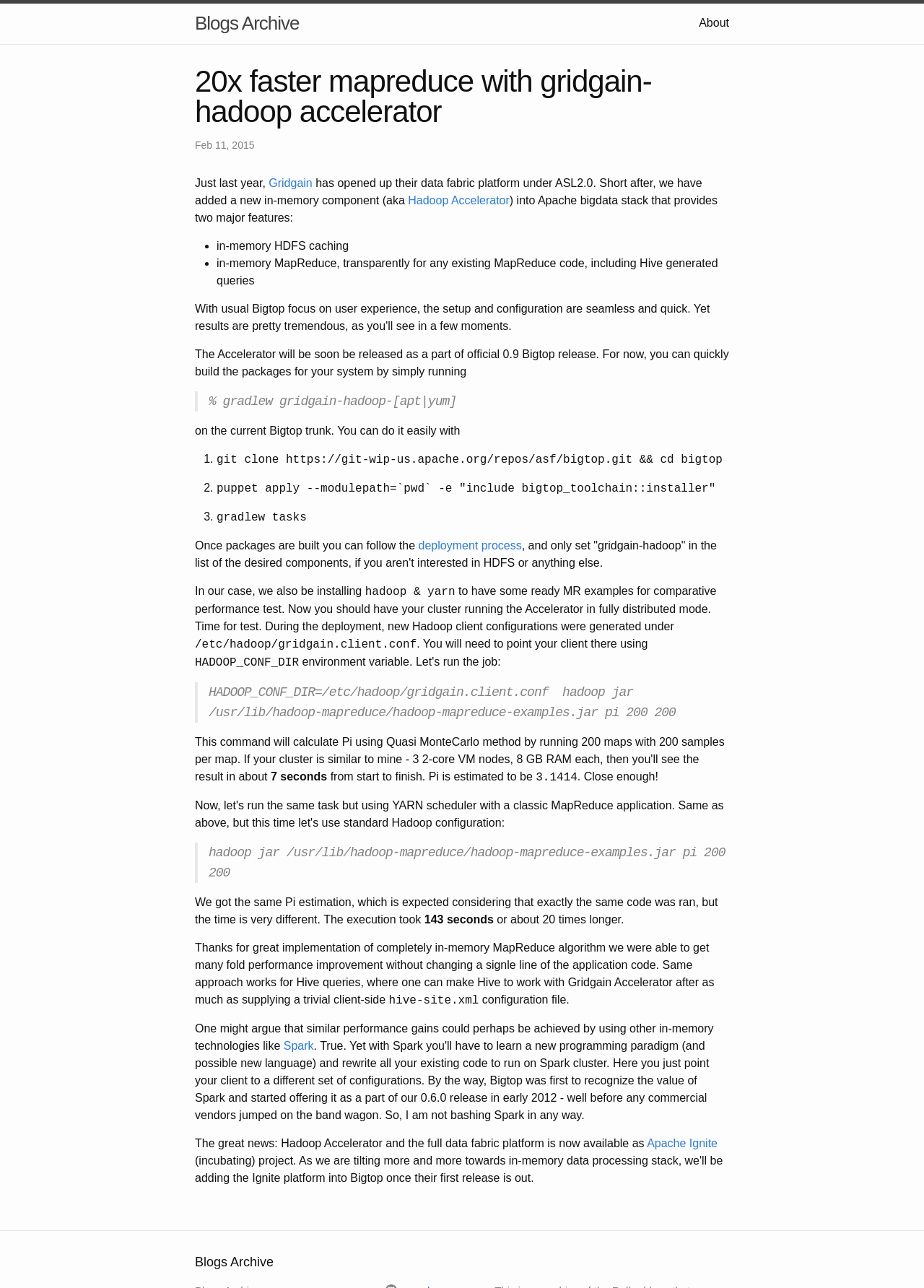Extract the bounding box for the UI element that matches this description: "deployment process".

[0.453, 0.419, 0.565, 0.428]